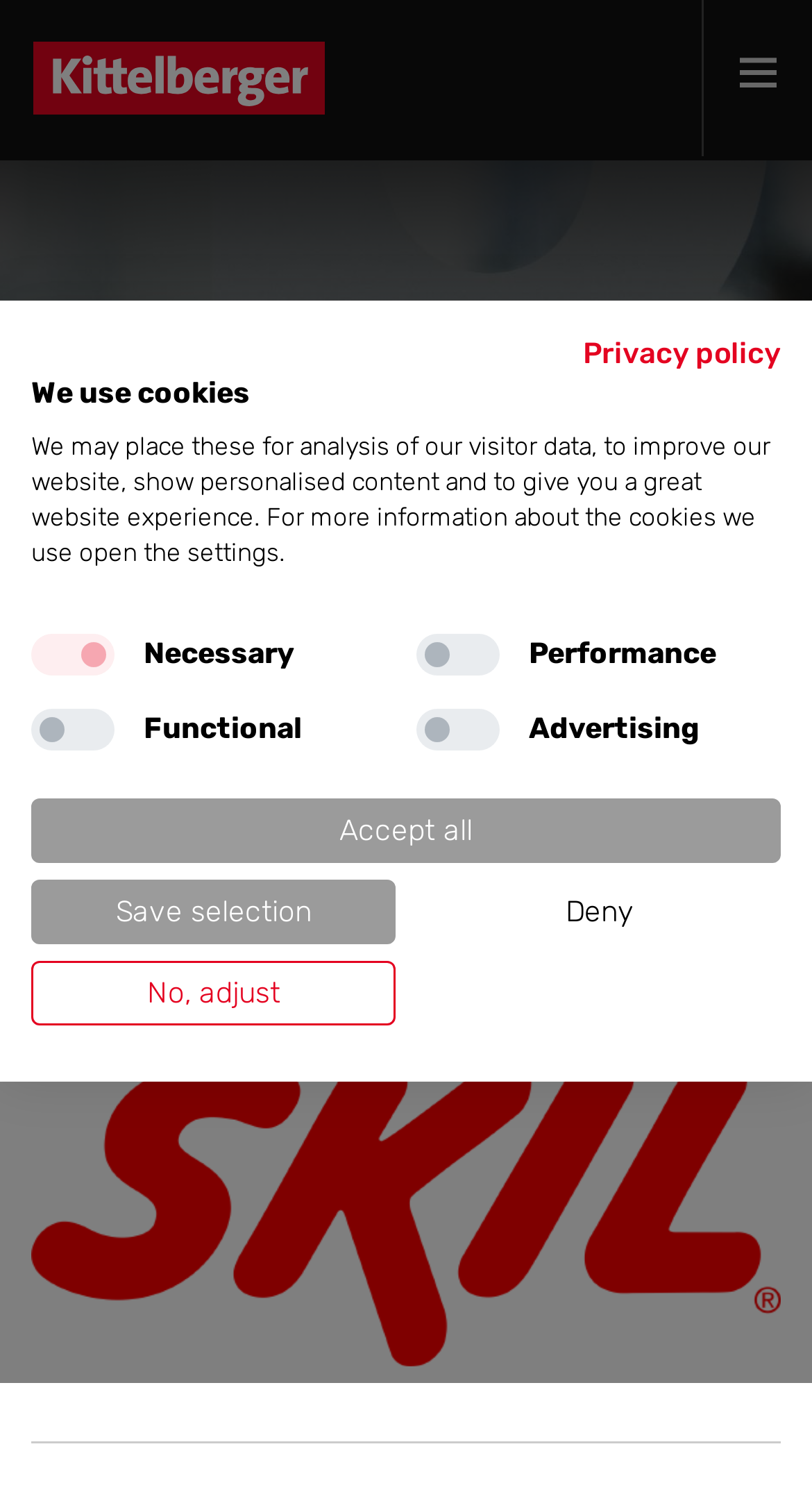Please answer the following question using a single word or phrase: 
How many images are there on the webpage?

2